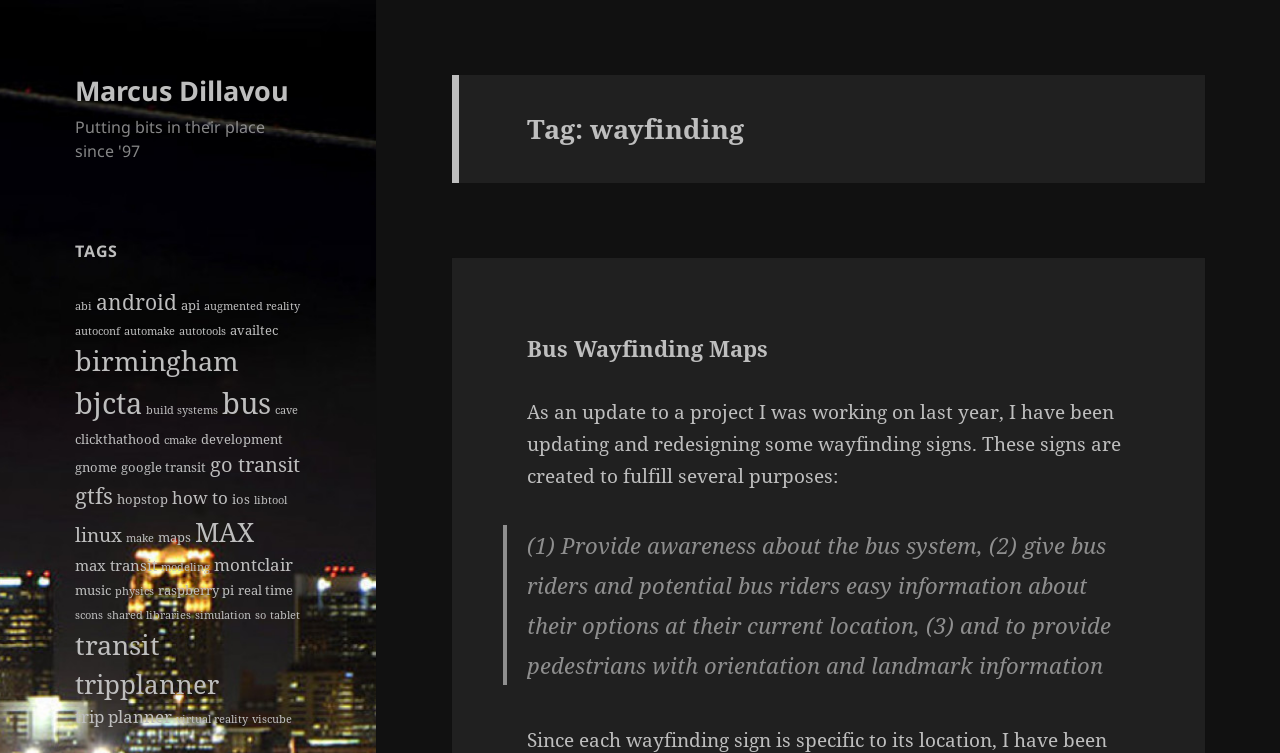What is the purpose of the wayfinding signs?
Using the image as a reference, answer the question in detail.

I read the text under the 'Tag: wayfinding' heading, which explains that the wayfinding signs are created to fulfill several purposes, including providing awareness about the bus system, giving bus riders and potential bus riders easy information about their options at their current location, and providing pedestrians with orientation and landmark information.